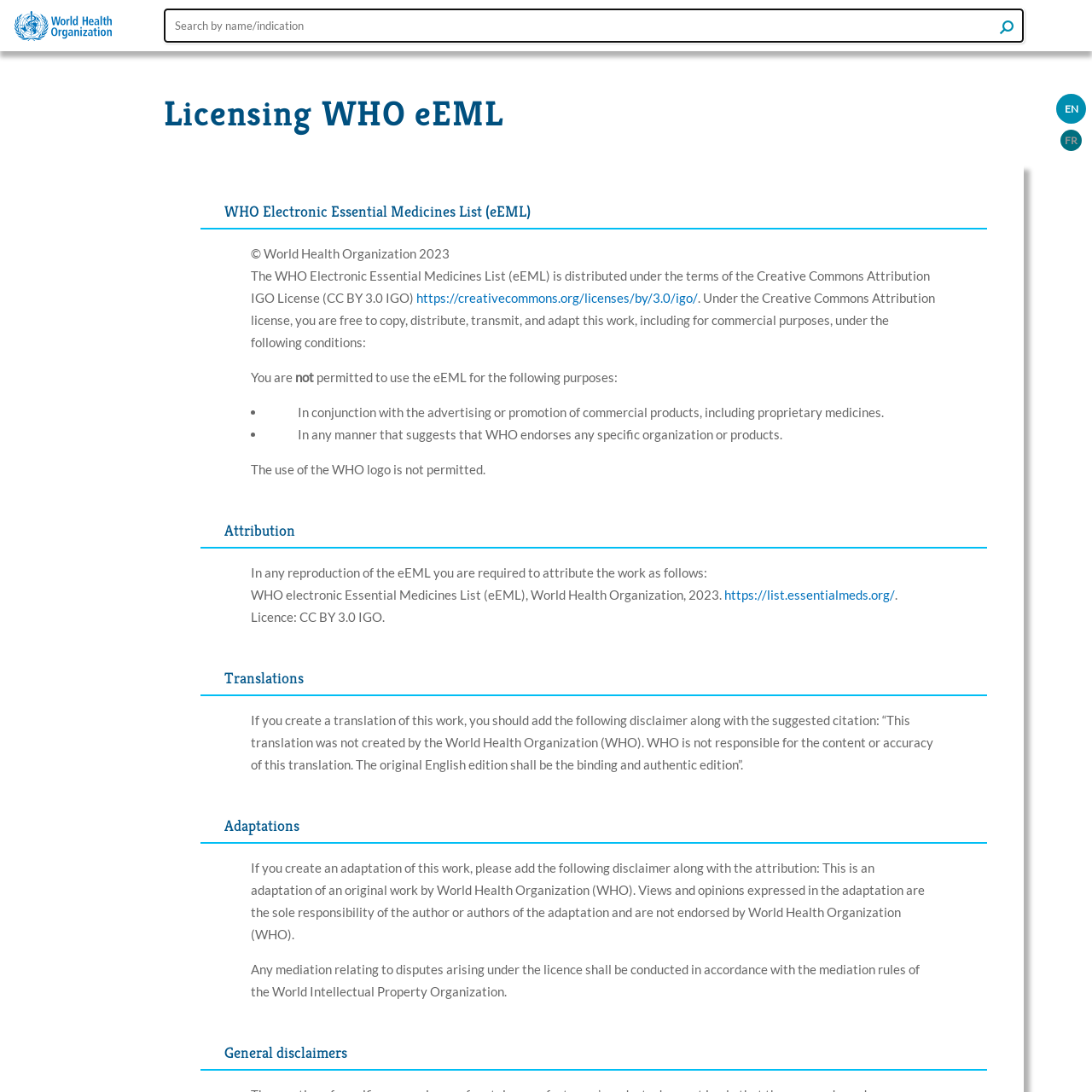Provide your answer in one word or a succinct phrase for the question: 
What is the condition for using the eEML for commercial purposes?

Attribution required